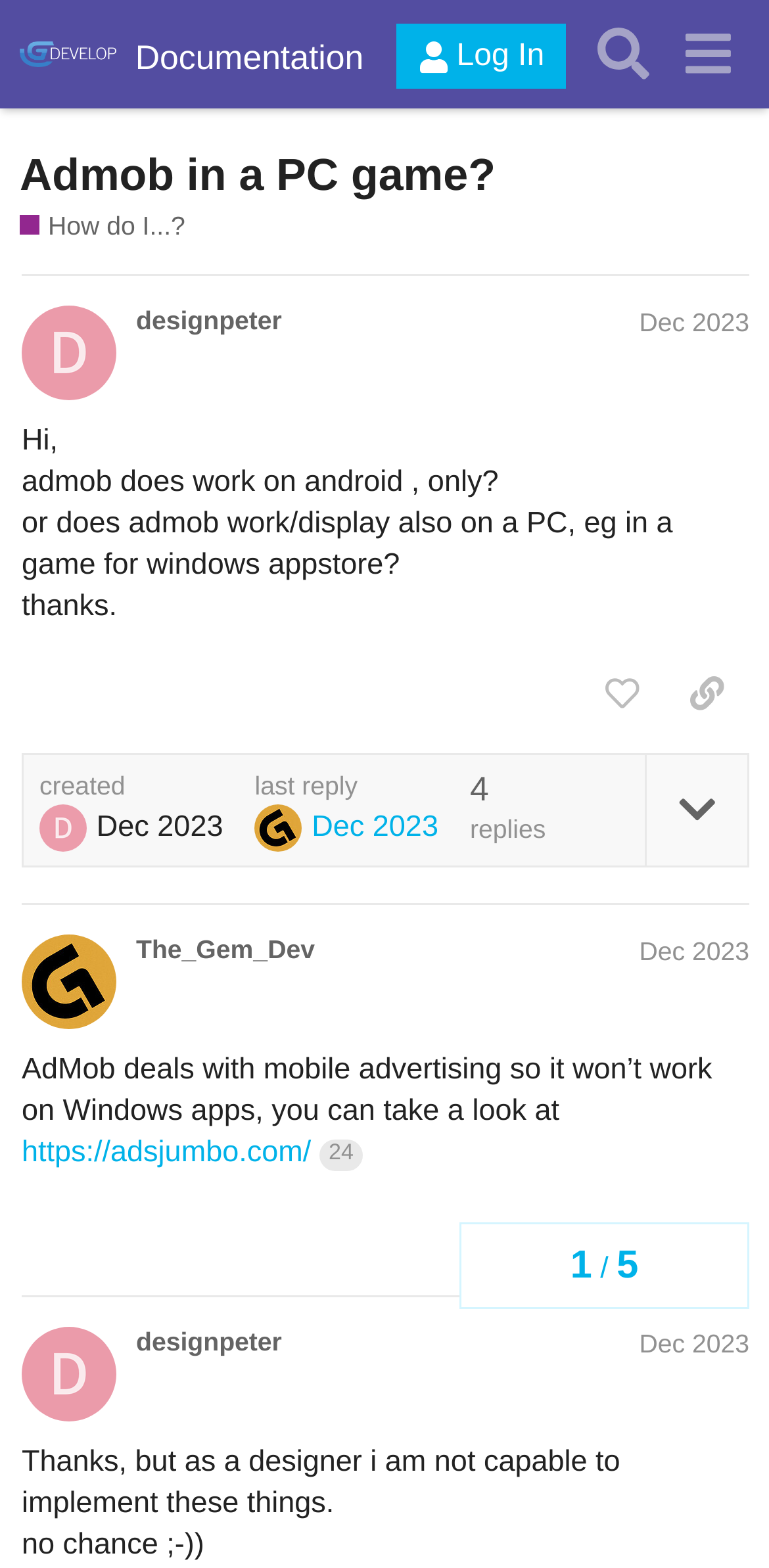Please identify the bounding box coordinates of the clickable element to fulfill the following instruction: "Expand topic details". The coordinates should be four float numbers between 0 and 1, i.e., [left, top, right, bottom].

[0.838, 0.481, 0.972, 0.552]